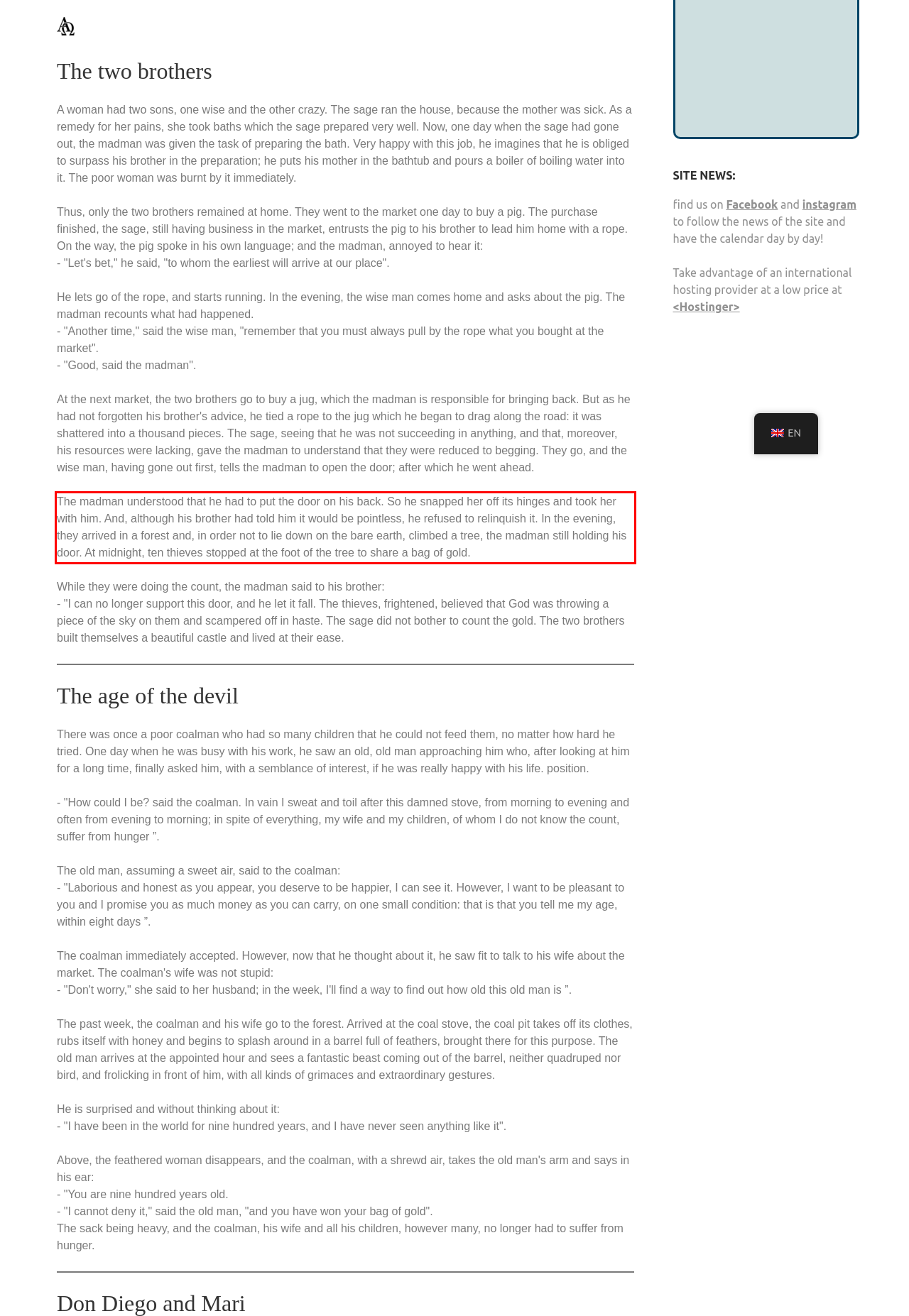You are provided with a screenshot of a webpage that includes a red bounding box. Extract and generate the text content found within the red bounding box.

The madman understood that he had to put the door on his back. So he snapped her off its hinges and took her with him. And, although his brother had told him it would be pointless, he refused to relinquish it. In the evening, they arrived in a forest and, in order not to lie down on the bare earth, climbed a tree, the madman still holding his door. At midnight, ten thieves stopped at the foot of the tree to share a bag of gold.